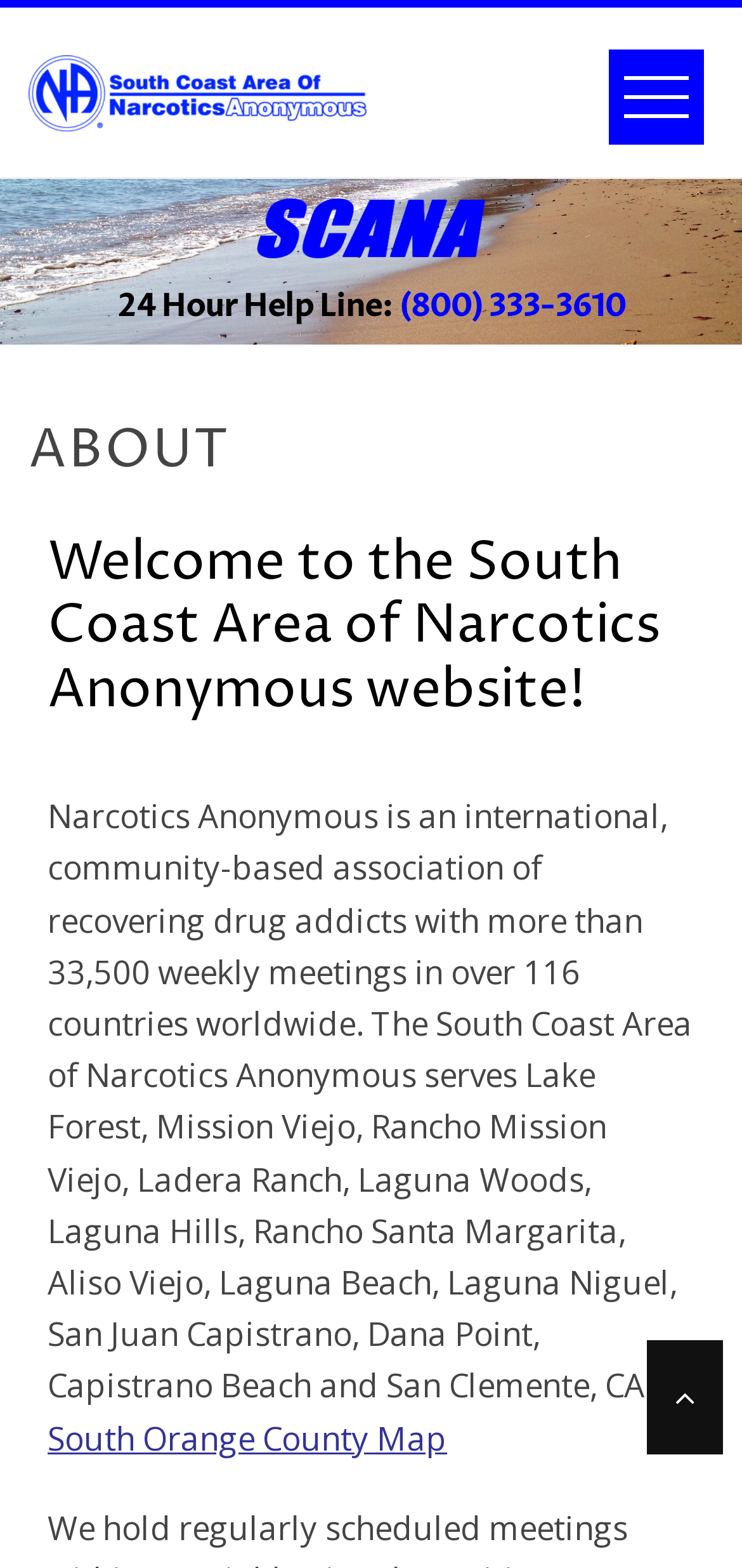Provide a thorough description of the webpage's content and layout.

The webpage is about the South Coast Area of Narcotics Anonymous, a community-based association of recovering drug addicts. At the top left of the page, there is a link, and at the top right, there is another link. Below these links, in the middle of the page, is the SCANA logo. 

To the left of the logo, there is a 24-hour help line information section, which includes a heading and a link to the phone number (800) 333-3610. Below this section, there is an "ABOUT" heading, followed by a welcome message that introduces the South Coast Area of Narcotics Anonymous website. 

The welcome message is a brief overview of Narcotics Anonymous, stating that it is an international association with over 33,500 weekly meetings in more than 116 countries. It also mentions that the South Coast Area serves various cities in California, including Lake Forest, Mission Viejo, and San Clemente. 

Below the welcome message, there is a link to a "South Orange County Map". Overall, the page has a total of four links and one image, which is the SCANA logo.